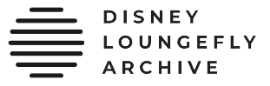What is the emphasis of the Disney Loungefly Archive?
Examine the screenshot and reply with a single word or phrase.

Community and artistry